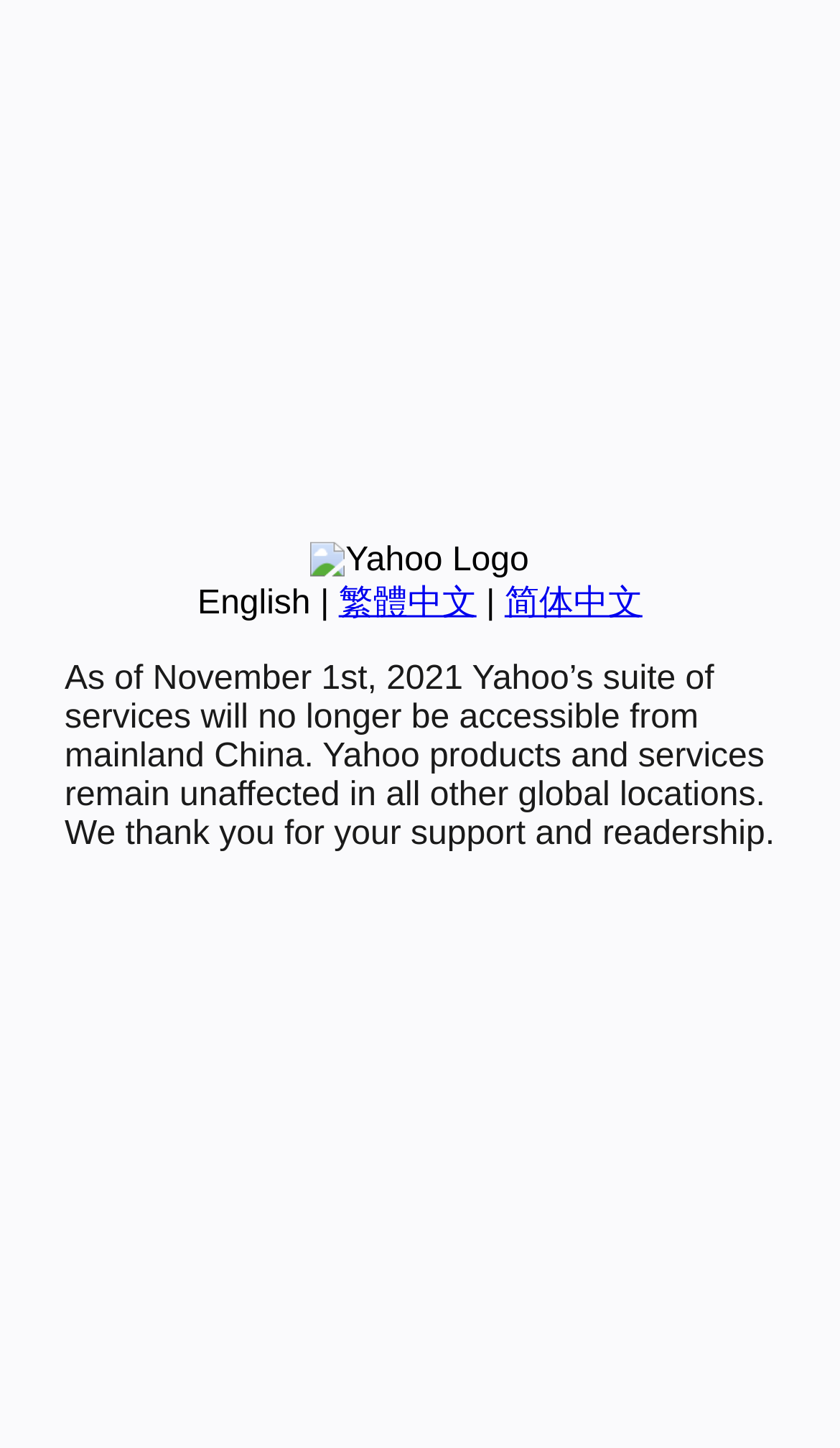Determine the bounding box coordinates for the UI element described. Format the coordinates as (top-left x, top-left y, bottom-right x, bottom-right y) and ensure all values are between 0 and 1. Element description: English

[0.235, 0.404, 0.37, 0.429]